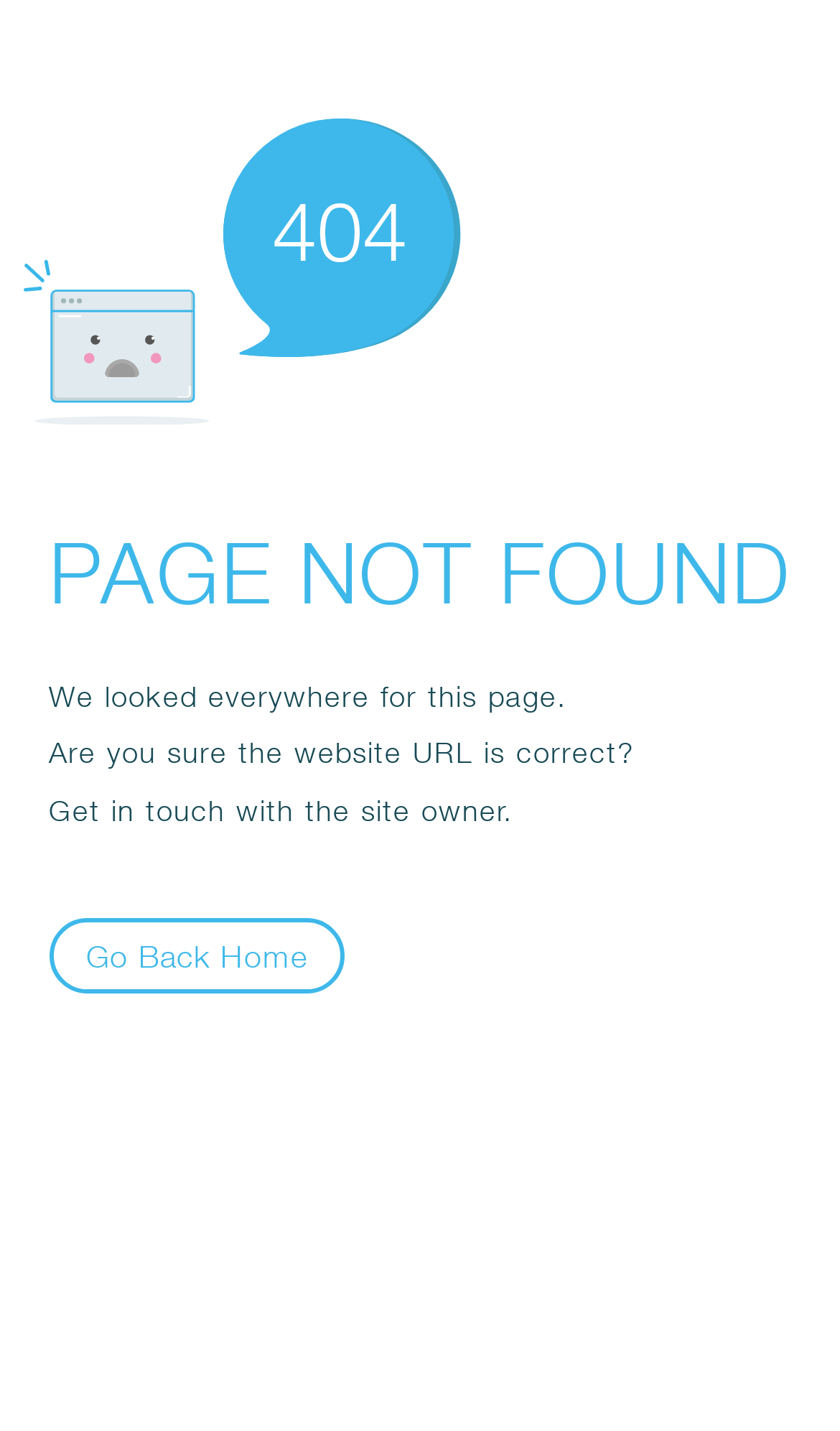What is the available action?
Refer to the image and provide a thorough answer to the question.

The available action is a button labeled 'Go Back Home' which is located at the bottom of the webpage, and it is the only interactive element on the page.